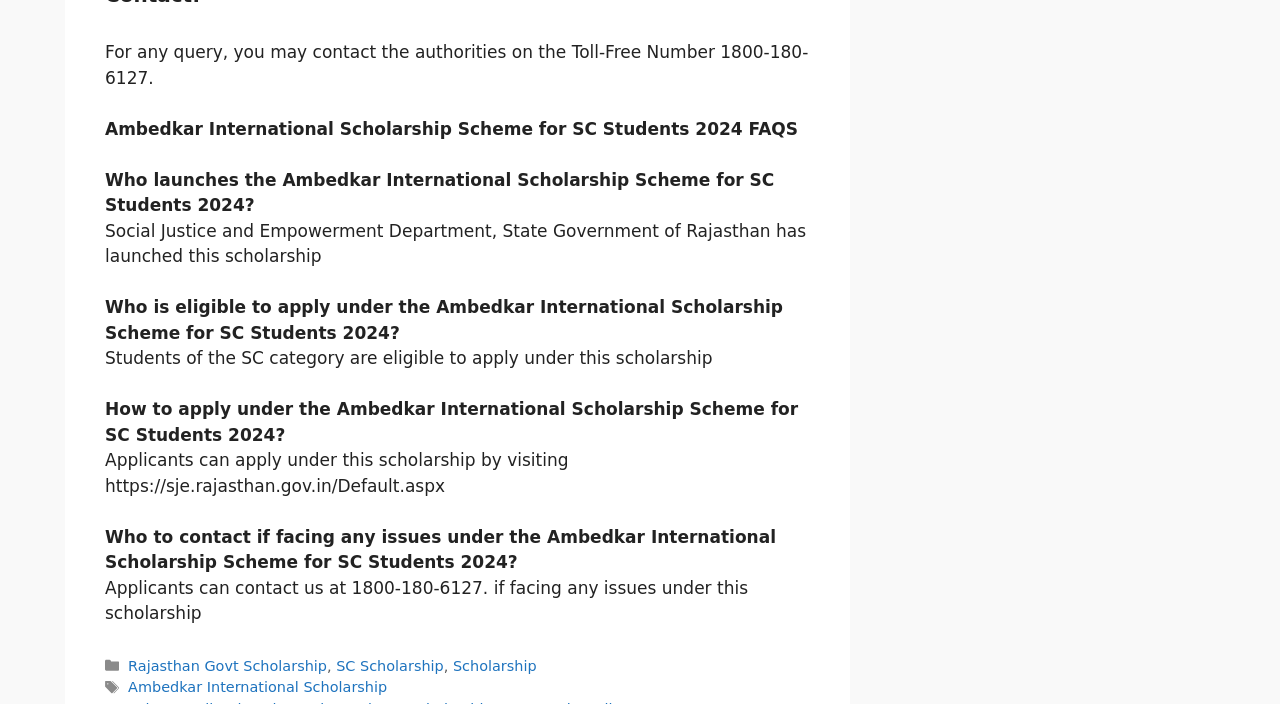What is the toll-free number for queries?
Use the information from the screenshot to give a comprehensive response to the question.

The toll-free number for queries is mentioned at the top of the webpage, which is 1800-180-6127. This is stated in the sentence 'For any query, you may contact the authorities on the Toll-Free Number 1800-180-6127.'